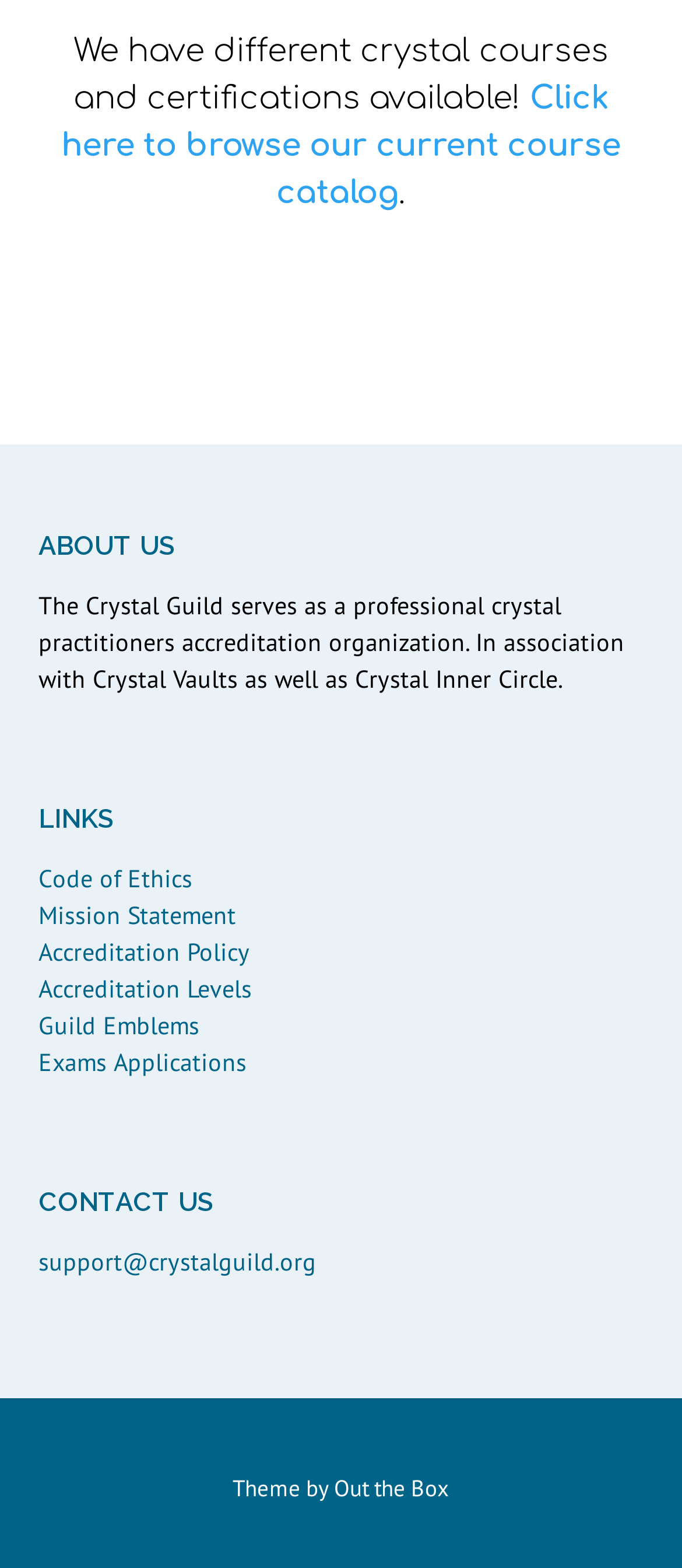What are the accreditation levels provided by the Crystal Guild? Please answer the question using a single word or phrase based on the image.

Not specified